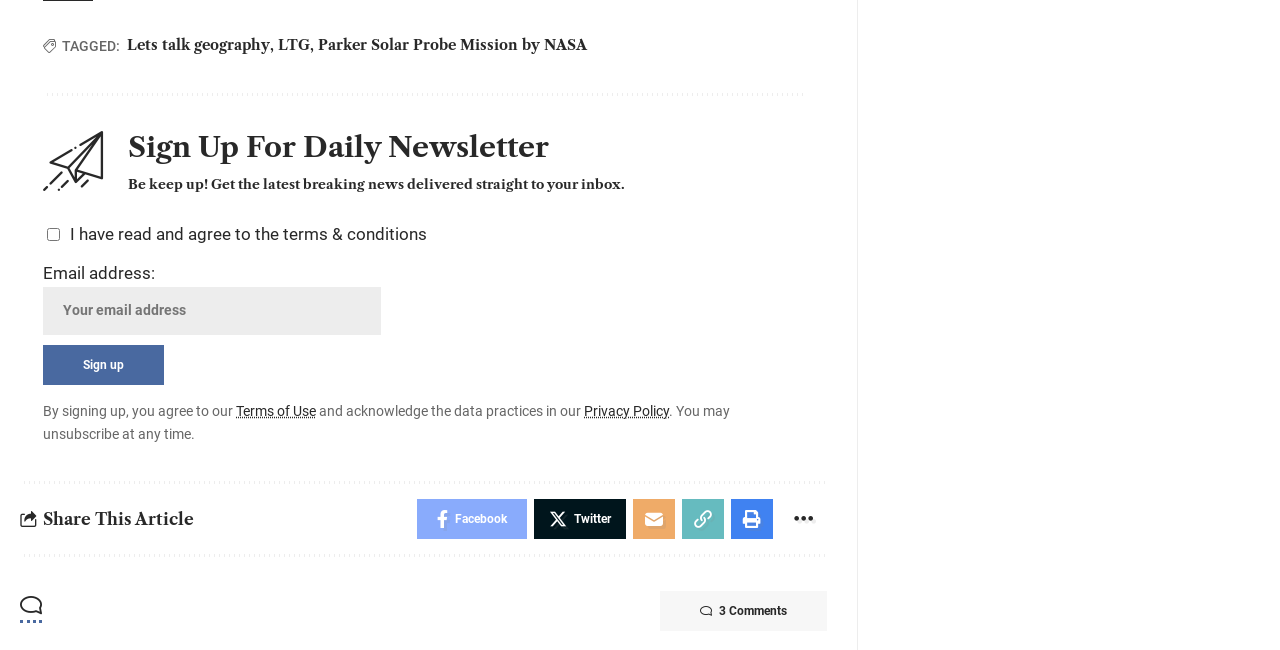How many comments are on the article?
Refer to the screenshot and deliver a thorough answer to the question presented.

The link '3 Comments' is located at the bottom of the webpage, indicating that there are 3 comments on the article.